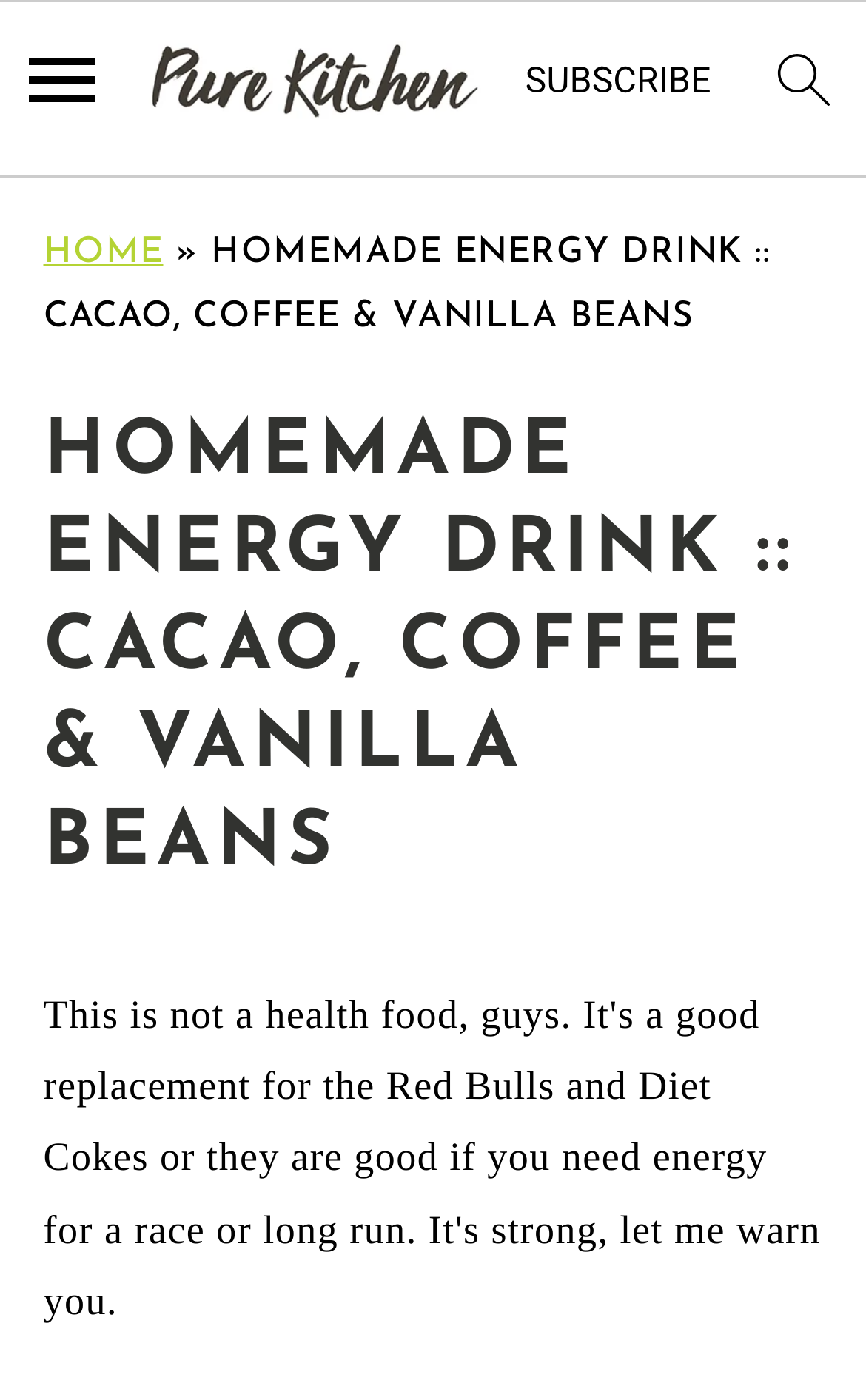Use a single word or phrase to answer this question: 
How many navigation links are available?

3